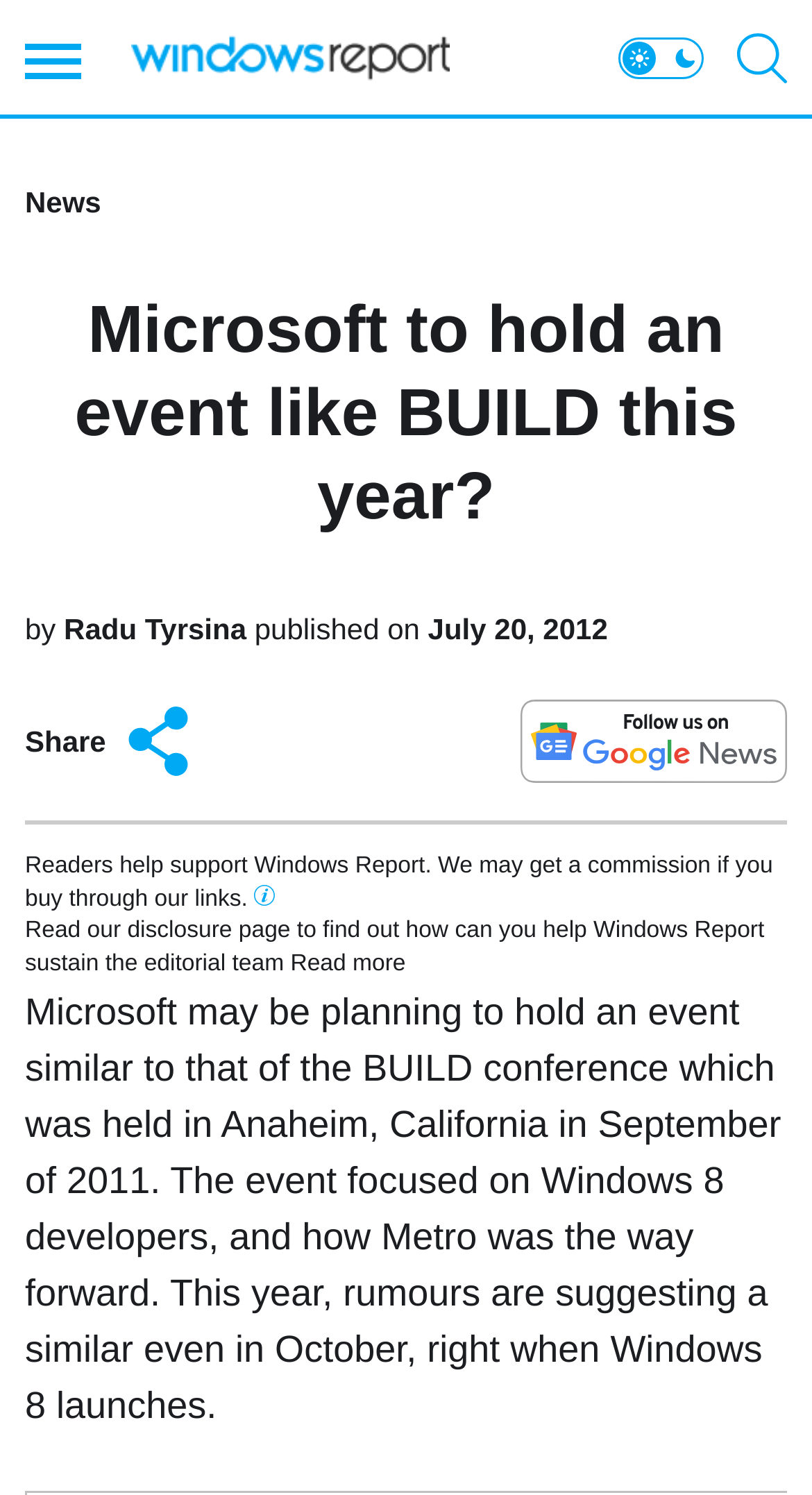Find the headline of the webpage and generate its text content.

Microsoft to hold an event like BUILD this year?